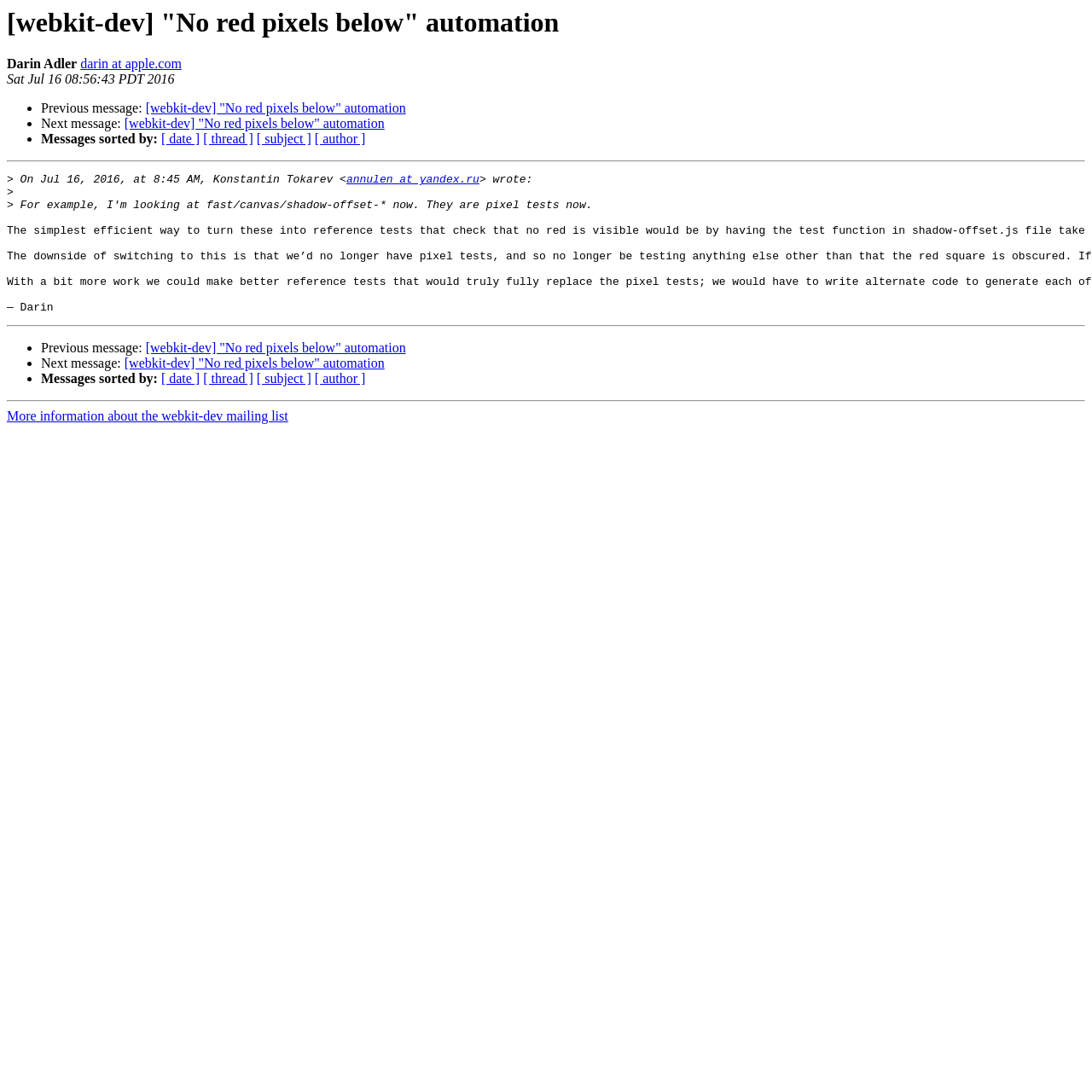How many separators are there on the webpage?
Look at the screenshot and respond with one word or a short phrase.

3